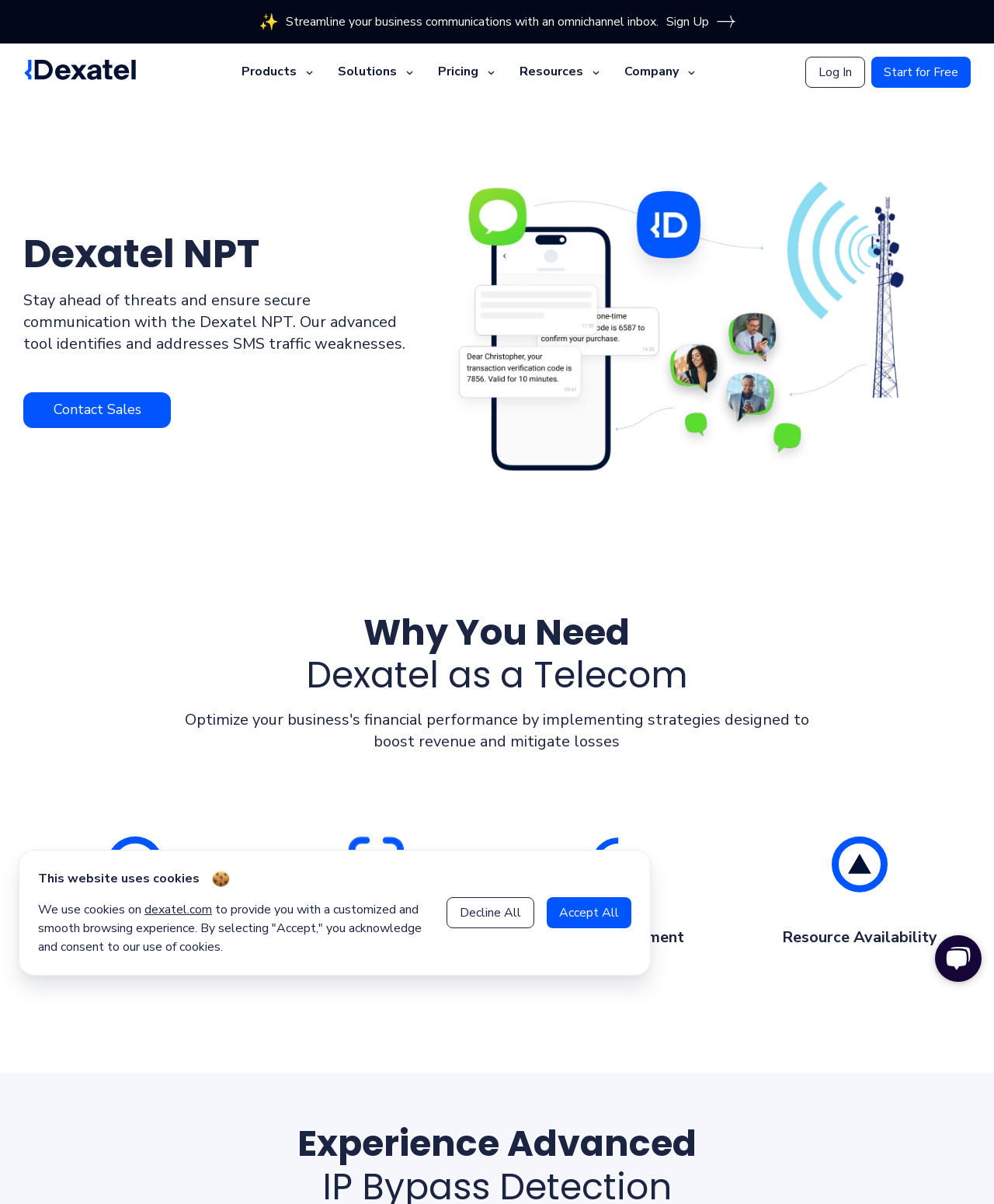Please respond in a single word or phrase: 
How can Dexatel NPT help businesses?

Identify and address SMS traffic weaknesses